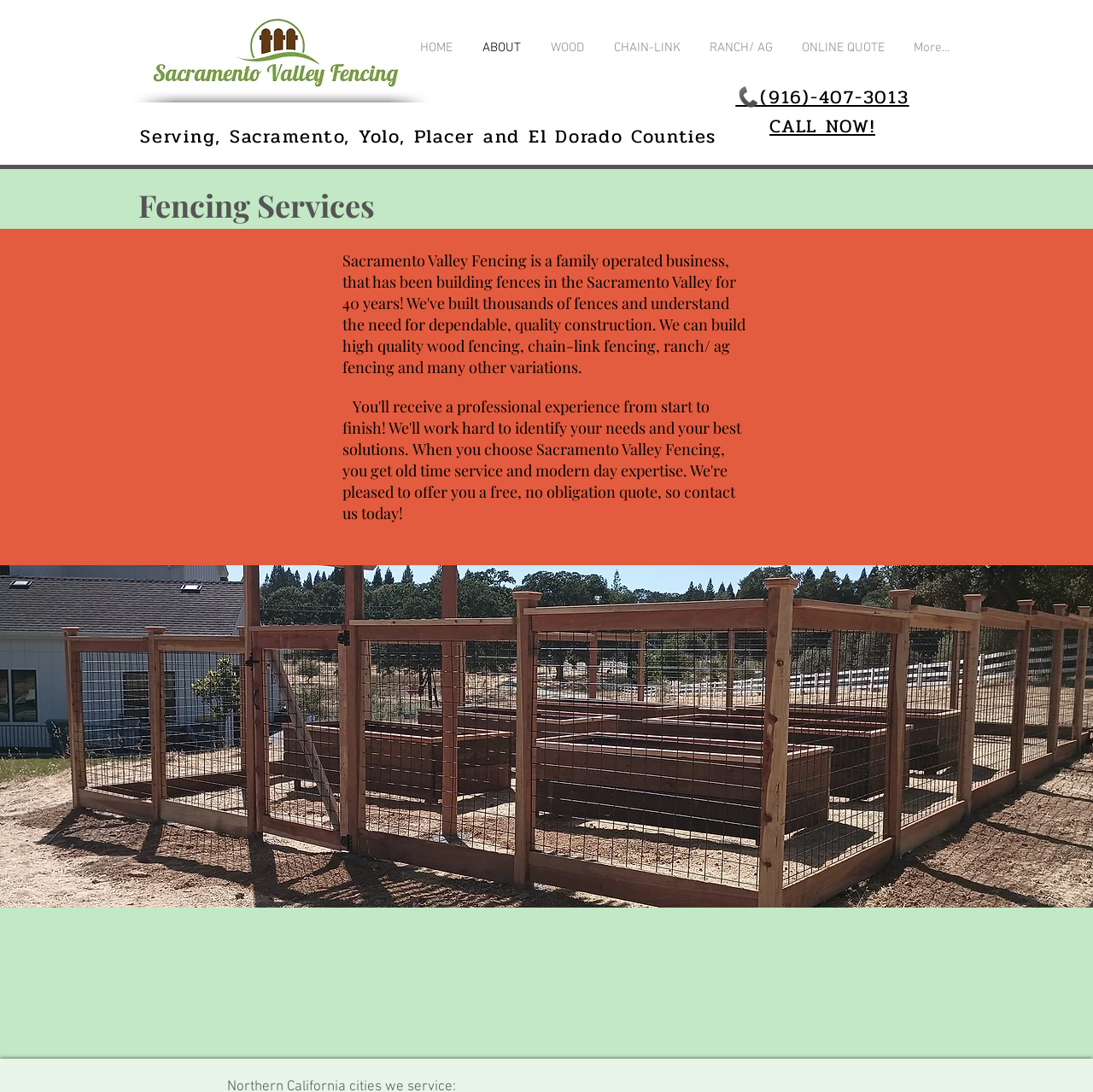Given the element description: "📞(916)-407-3013 CALL NOW!", predict the bounding box coordinates of this UI element. The coordinates must be four float numbers between 0 and 1, given as [left, top, right, bottom].

[0.673, 0.076, 0.832, 0.129]